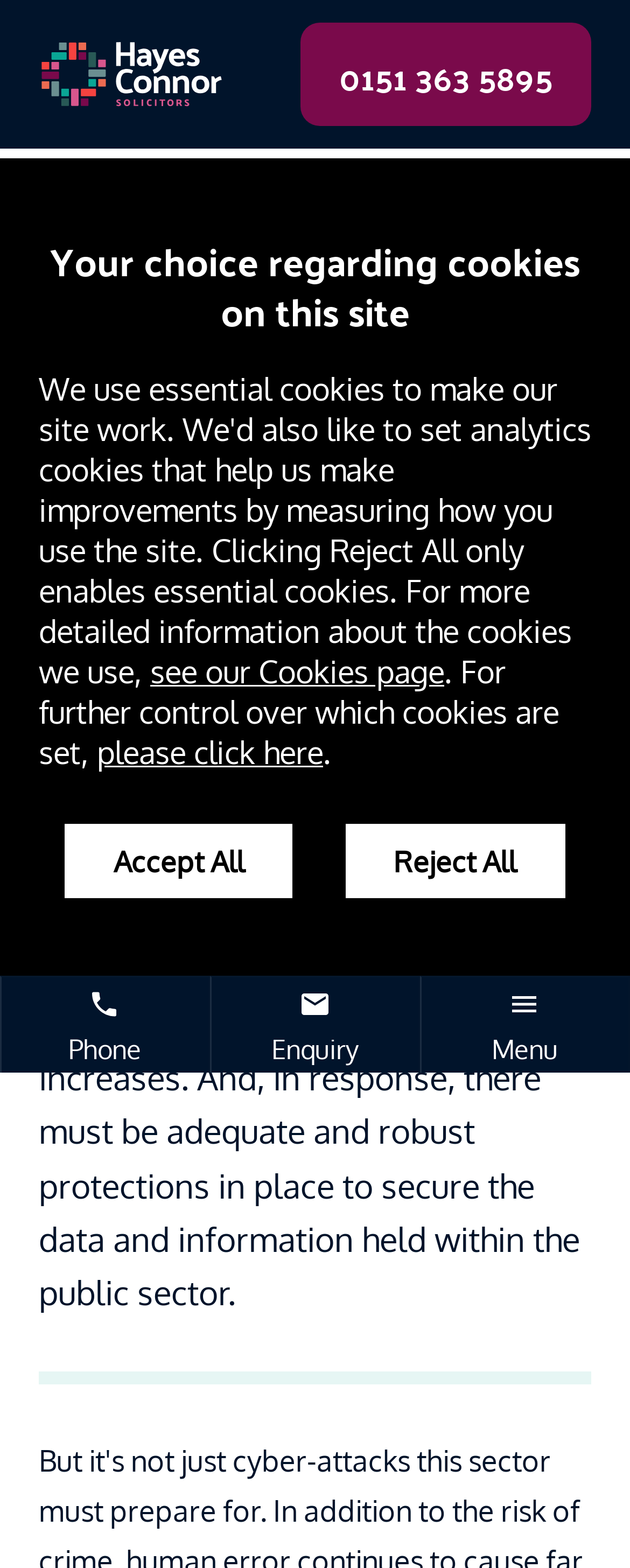Please extract and provide the main headline of the webpage.

Data breaches and the Public sector